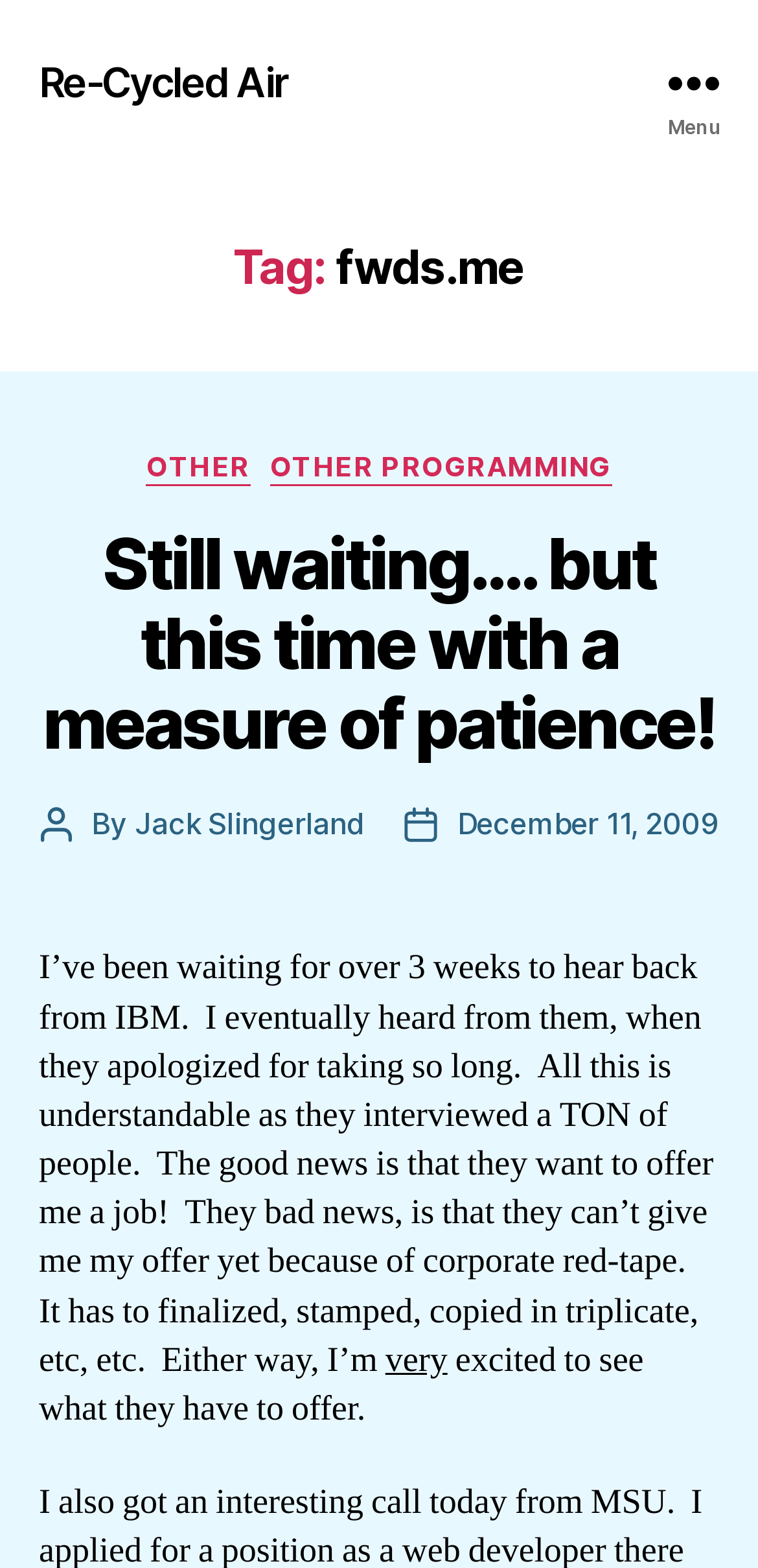What is the author of the post?
Answer the question with as much detail as possible.

The author of the post can be found by looking at the 'Post author' section, which mentions 'By' followed by a link to 'Jack Slingerland'.